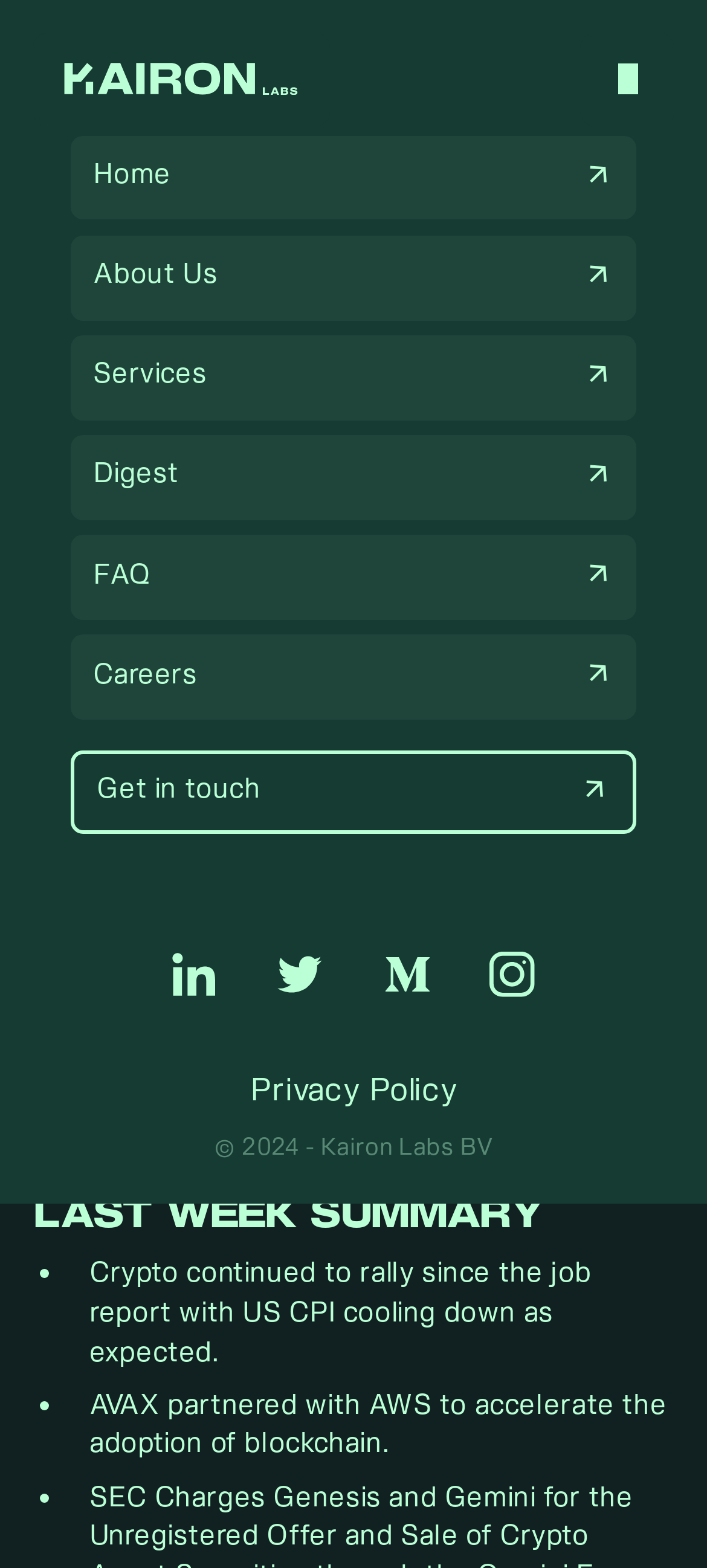Please find the bounding box coordinates of the element's region to be clicked to carry out this instruction: "Open the menu".

[0.875, 0.02, 0.901, 0.081]